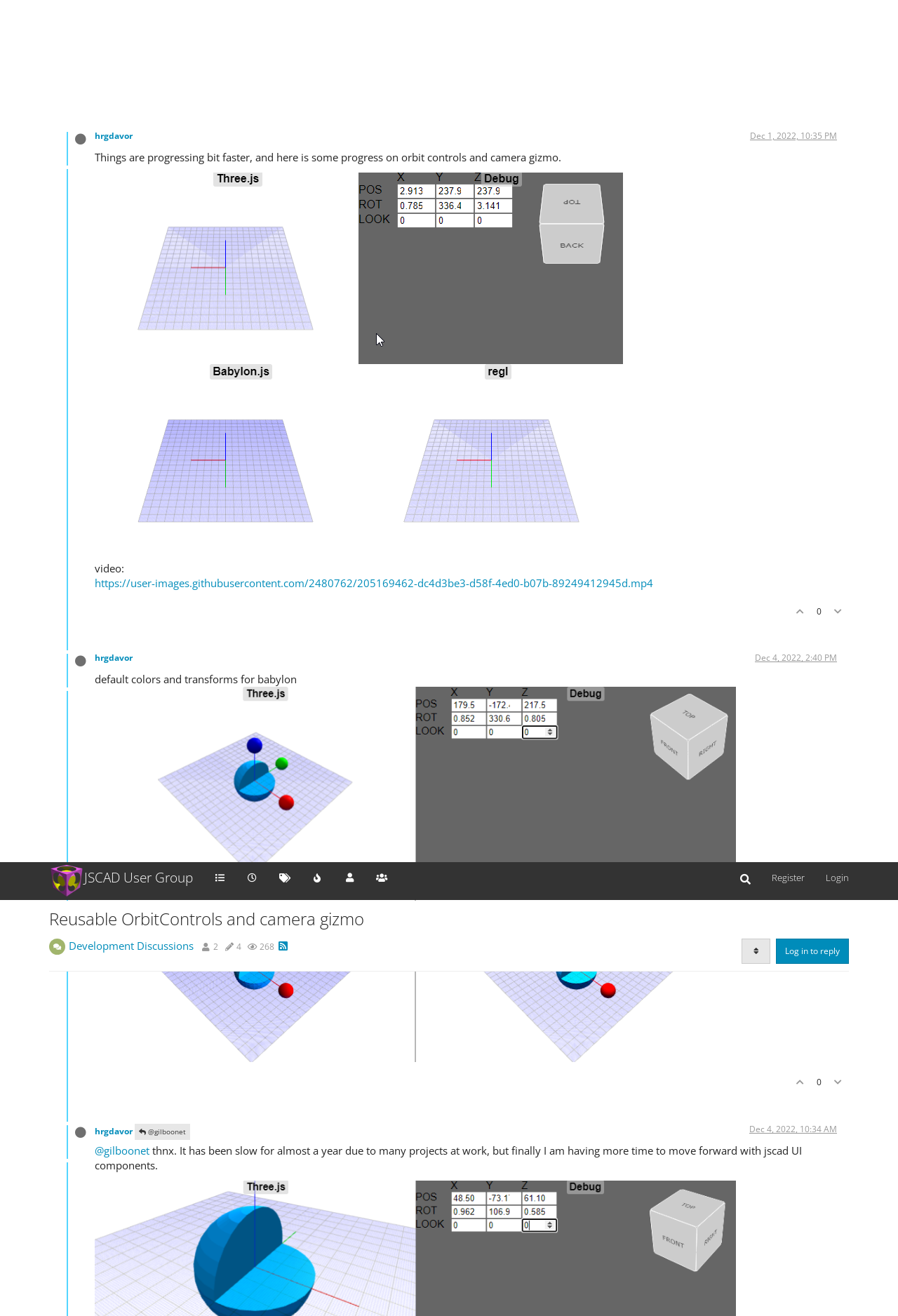What is the username of the user who replied last? Analyze the screenshot and reply with just one word or a short phrase.

hrgdavor